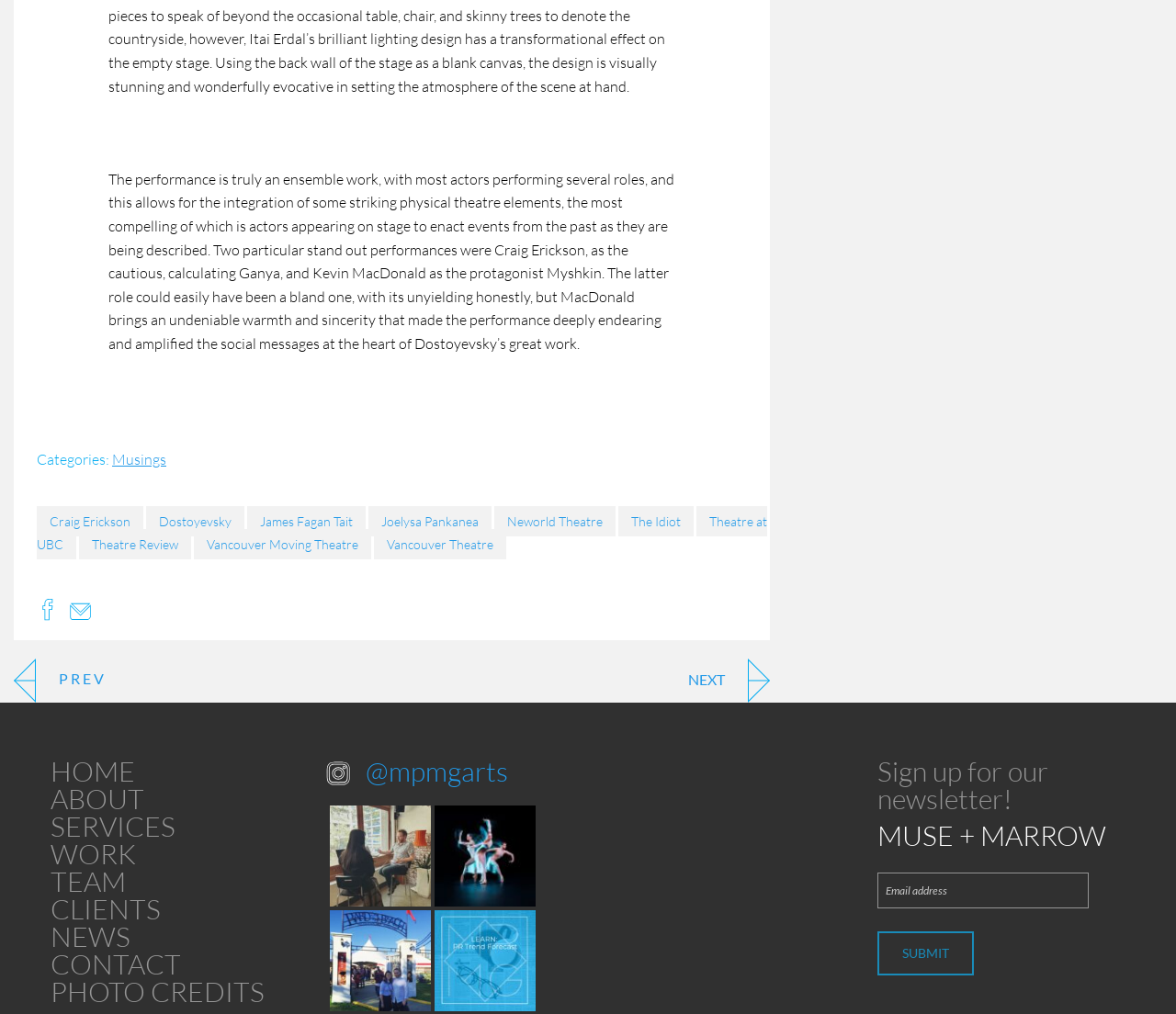Could you please study the image and provide a detailed answer to the question:
What is the name of the theatre company mentioned?

The answer can be found by looking at the links provided in the webpage. One of the links is 'Neworld Theatre', which suggests that it is a theatre company mentioned in the context of the webpage.